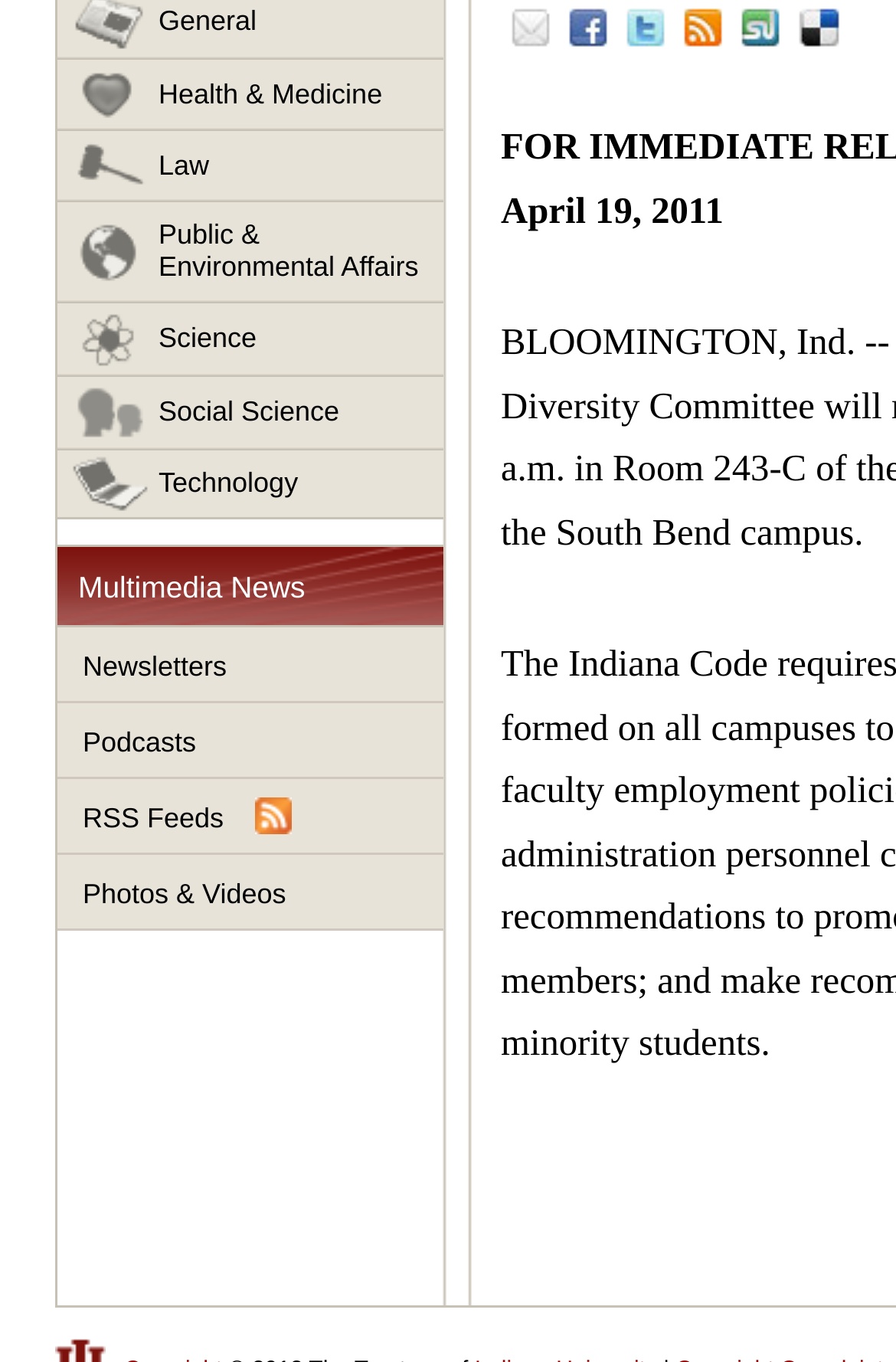Locate the bounding box of the UI element described in the following text: "Health & Medicine".

[0.064, 0.044, 0.495, 0.096]